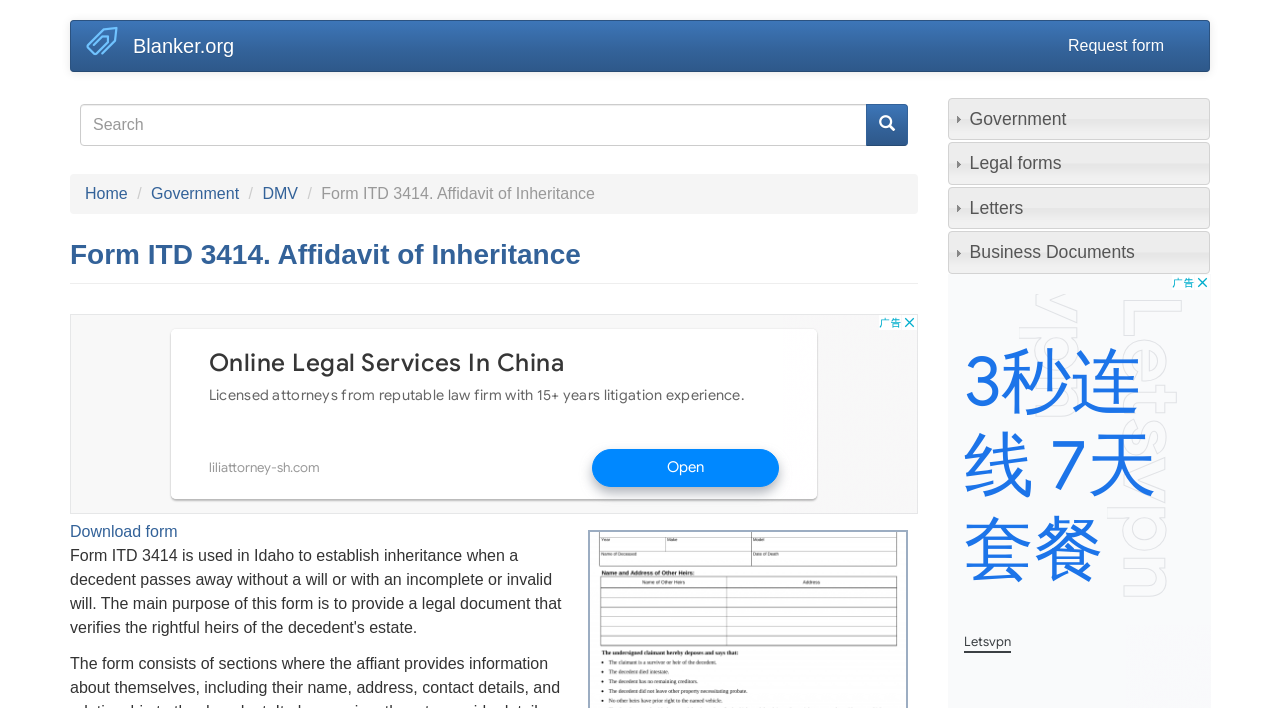Please pinpoint the bounding box coordinates for the region I should click to adhere to this instruction: "Request a form".

[0.823, 0.03, 0.921, 0.1]